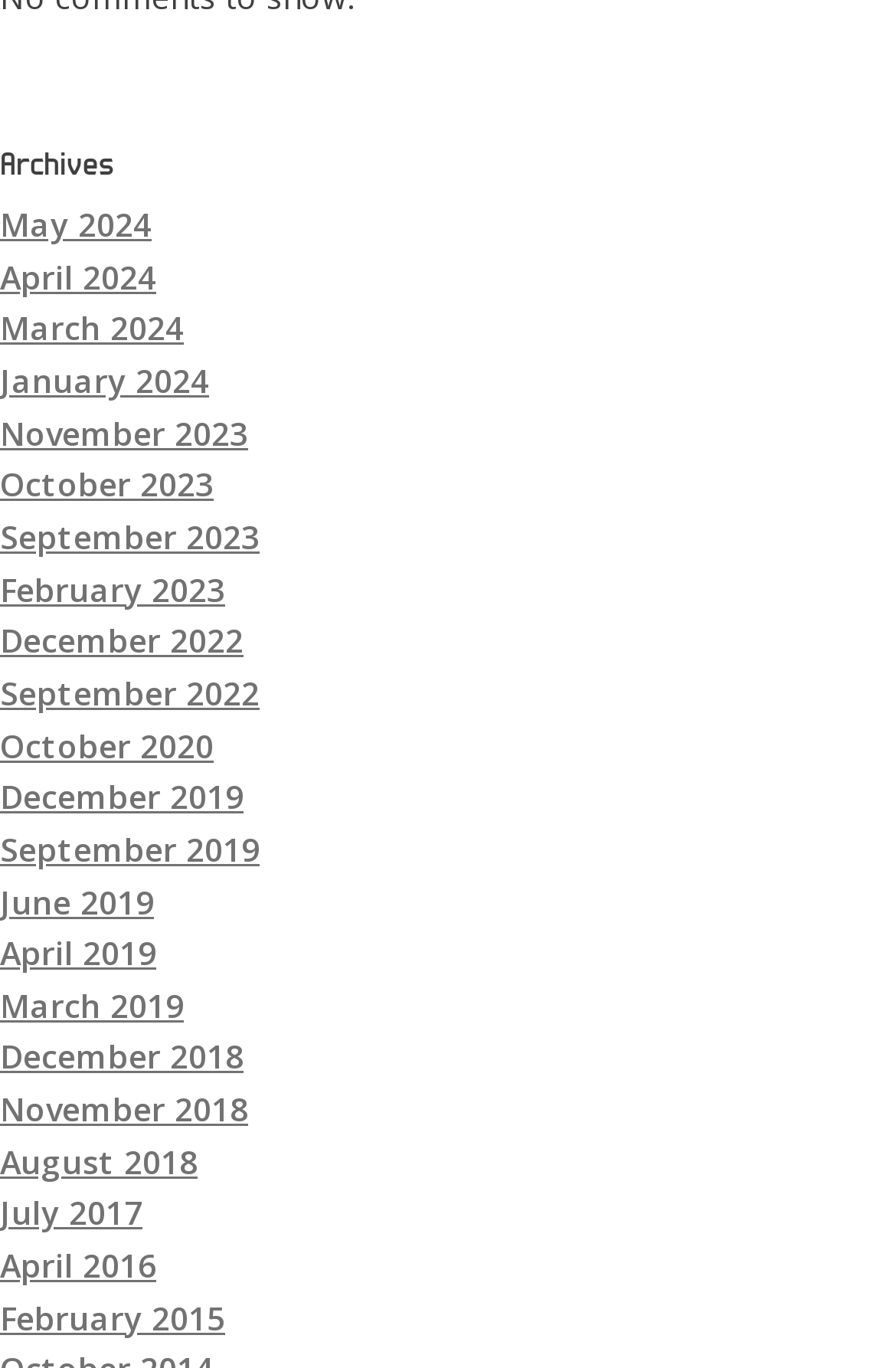Please identify the bounding box coordinates of the element I should click to complete this instruction: 'view November 2023 archives'. The coordinates should be given as four float numbers between 0 and 1, like this: [left, top, right, bottom].

[0.0, 0.3, 0.277, 0.332]